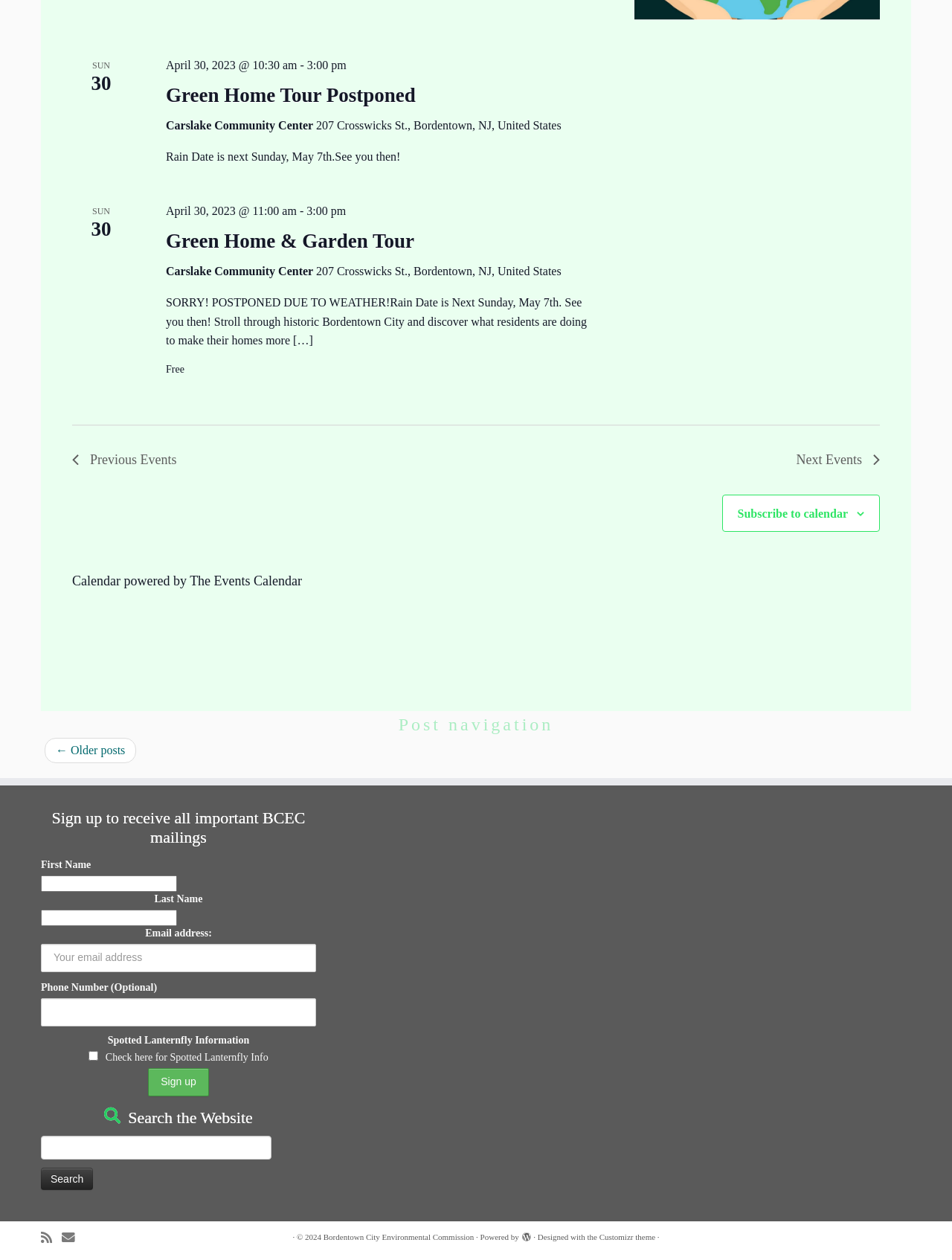Locate the bounding box coordinates of the element that should be clicked to fulfill the instruction: "Click on the 'Previous Events' link".

[0.076, 0.356, 0.186, 0.374]